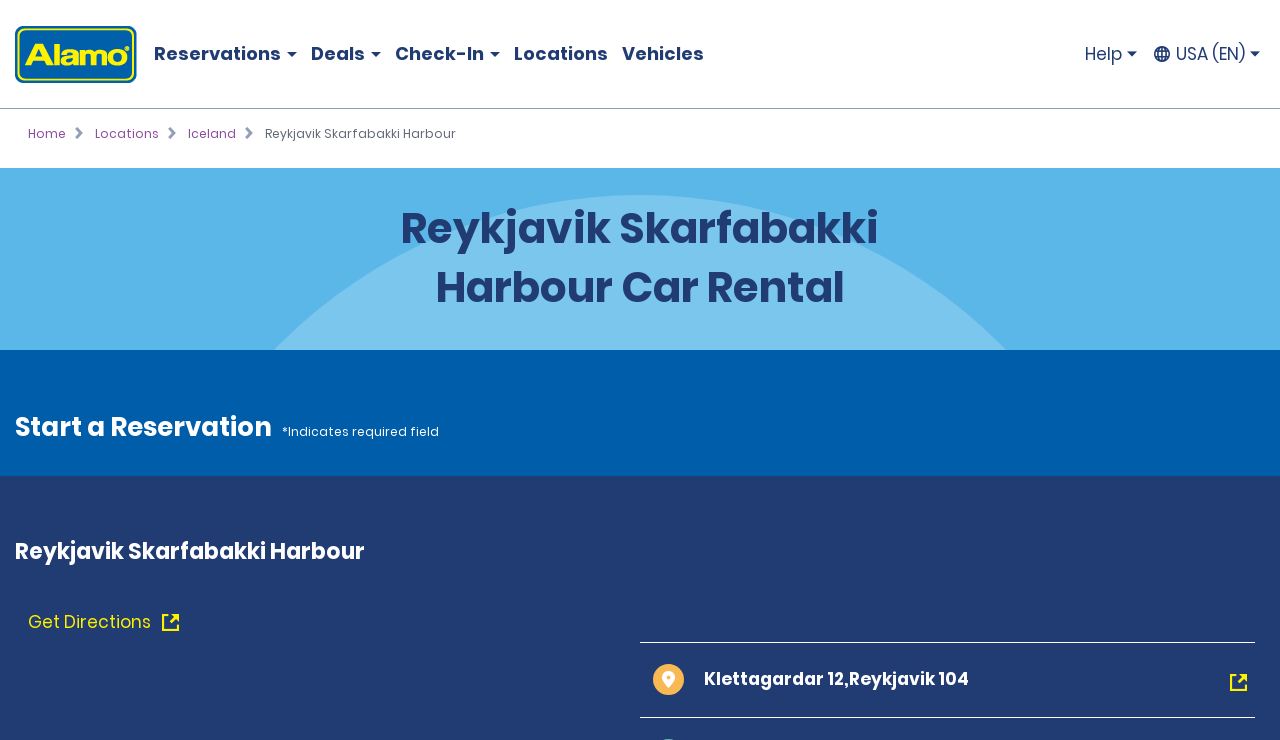Locate the bounding box for the described UI element: "Help". Ensure the coordinates are four float numbers between 0 and 1, formatted as [left, top, right, bottom].

[0.842, 0.044, 0.896, 0.102]